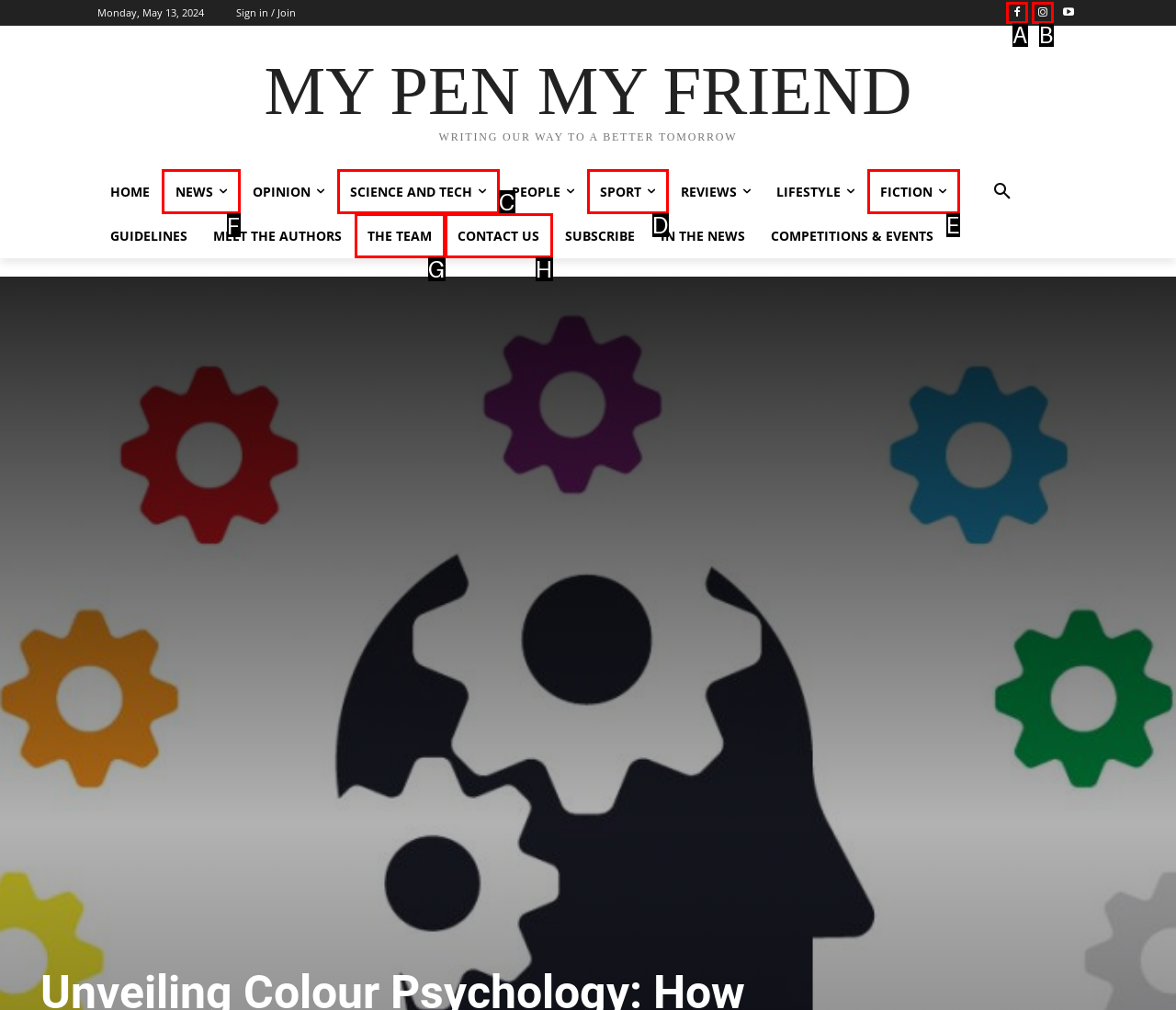Which letter corresponds to the correct option to complete the task: Read the news?
Answer with the letter of the chosen UI element.

F